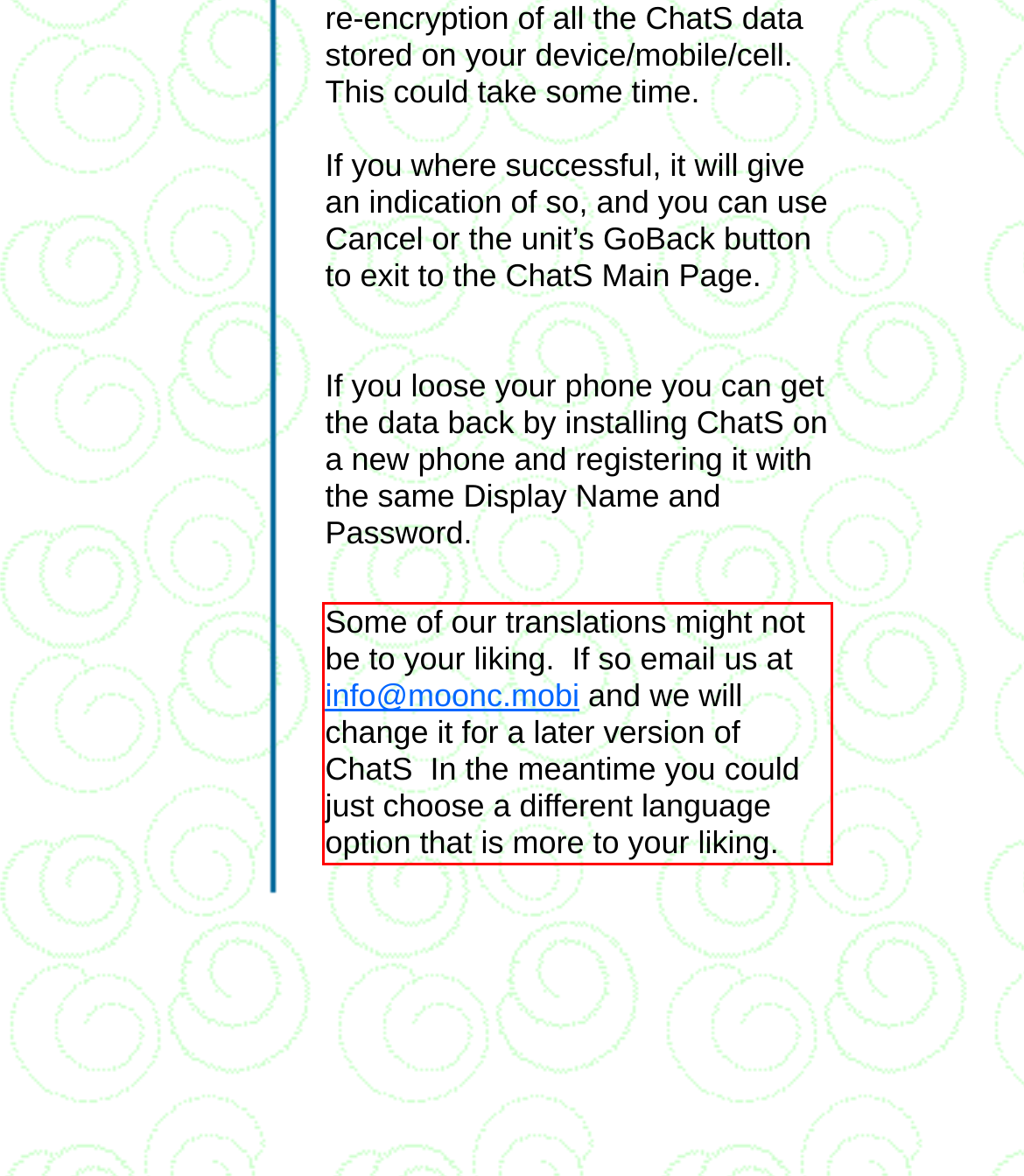Examine the screenshot of the webpage, locate the red bounding box, and generate the text contained within it.

Some of our translations might not be to your liking. If so email us at info@moonc.mobi and we will change it for a later version of ChatS In the meantime you could just choose a different language option that is more to your liking.